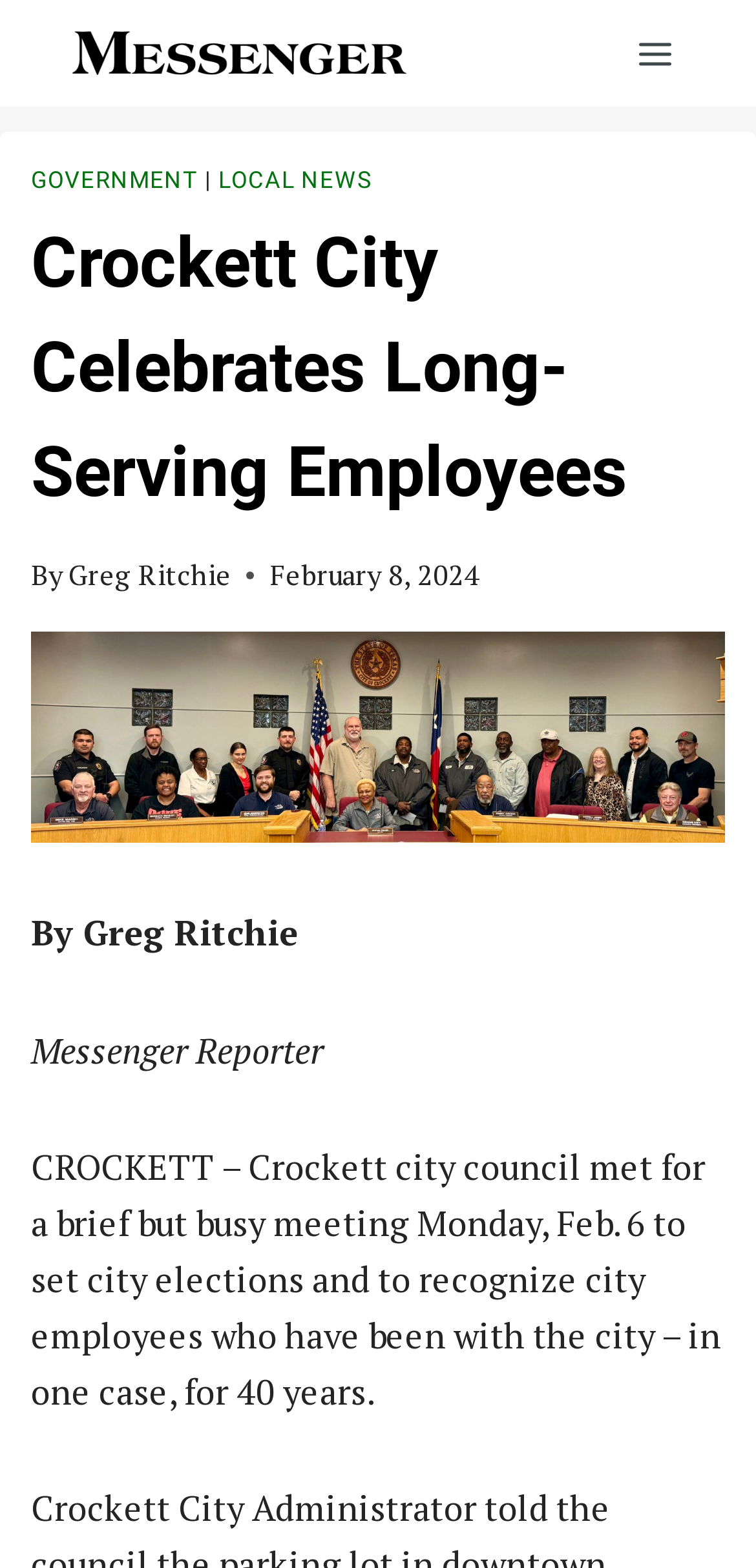Offer an in-depth caption of the entire webpage.

The webpage appears to be a news article from The Messenger News. At the top left, there is a link to The Messenger News, accompanied by an image with the same name. On the top right, there is a button to open a menu. 

Below the top section, there is a header with several links, including "GOVERNMENT" and "LOCAL NEWS", separated by a vertical bar. The main headline, "Crockett City Celebrates Long-Serving Employees", is prominently displayed below the header. 

To the right of the headline, there is a byline with the author's name, "Greg Ritchie", and a timestamp, "February 8, 2024". Below the byline, there is a brief summary of the article, which mentions a city council meeting that recognized long-serving employees, including one who has been with the city for 40 years.